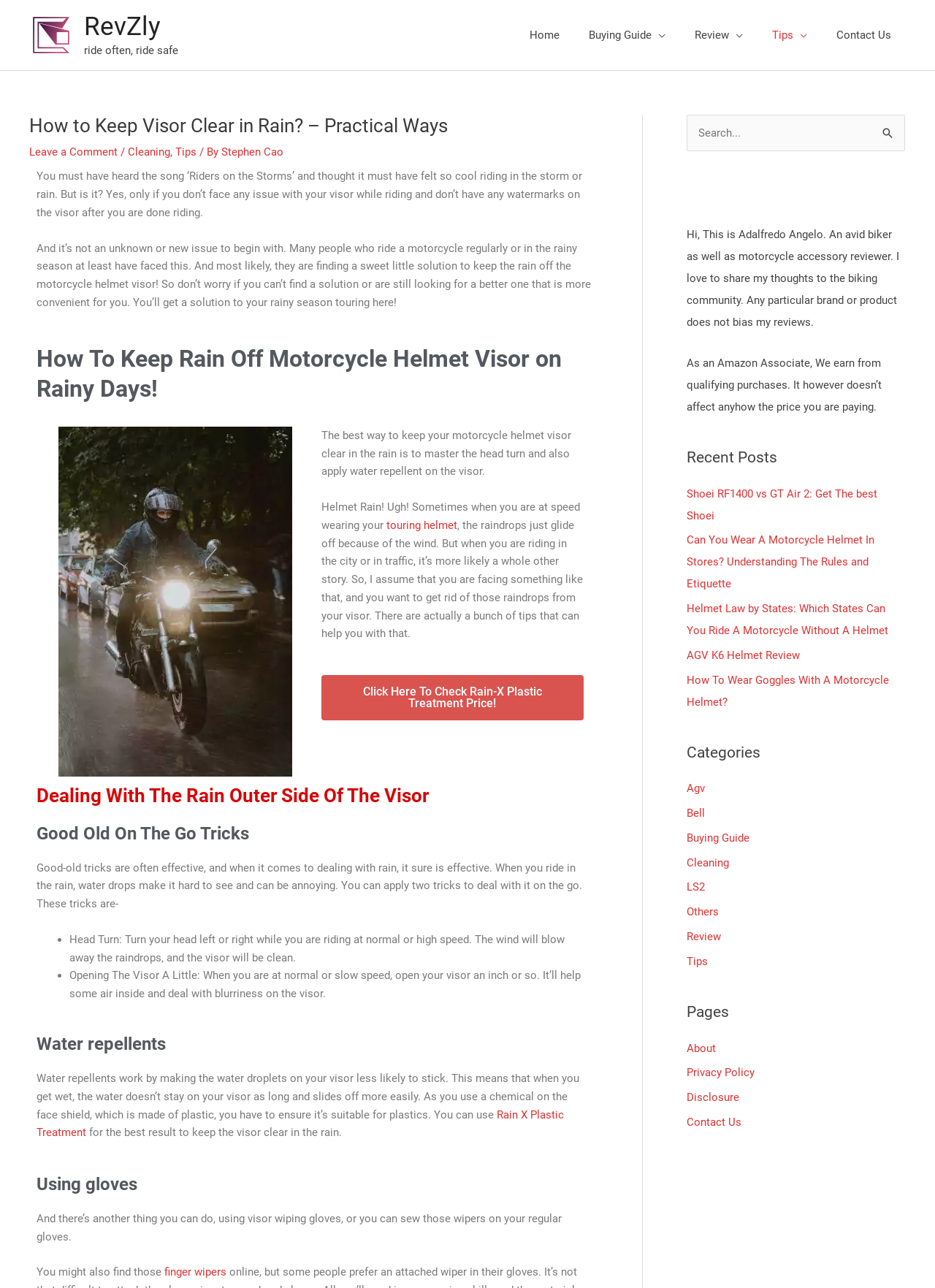What is the name of the author of the website?
Please respond to the question thoroughly and include all relevant details.

The author's name is mentioned in the complementary section at the bottom of the webpage, where it says 'Hi, This is Adalfredo Angelo. An avid biker as well as motorcycle accessory reviewer.'.